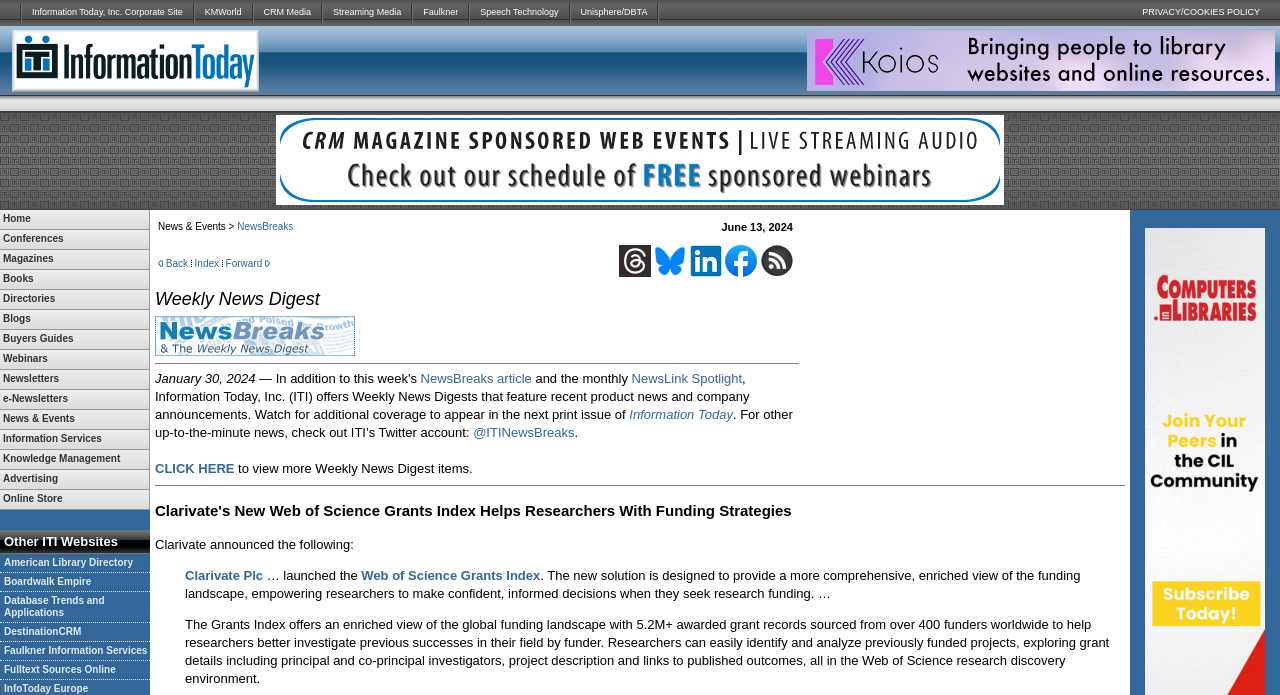Ascertain the bounding box coordinates for the UI element detailed here: "Magazines". The coordinates should be provided as [left, top, right, bottom] with each value being a float between 0 and 1.

[0.0, 0.36, 0.116, 0.387]